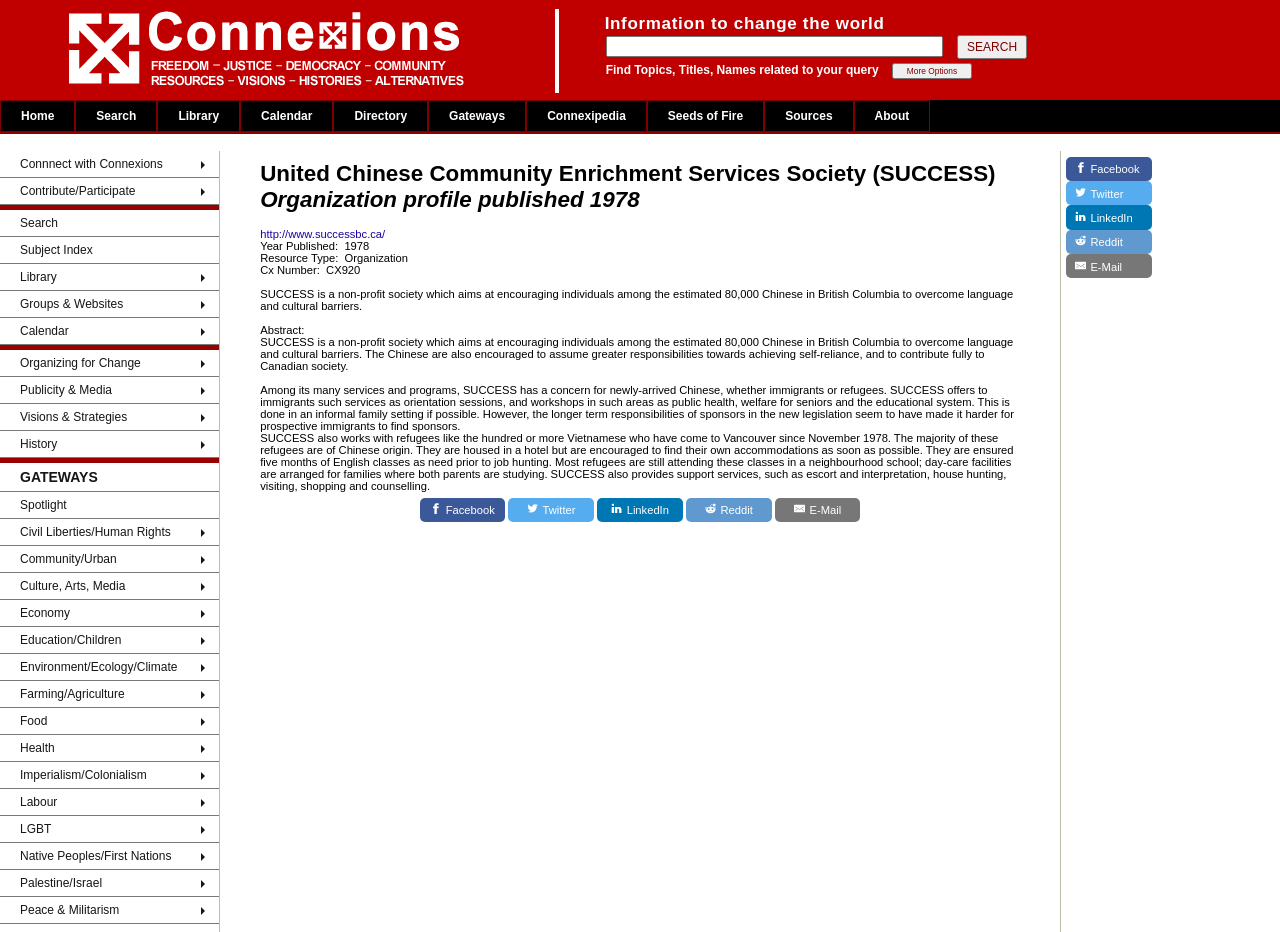What is the purpose of the textbox? Look at the image and give a one-word or short phrase answer.

Search